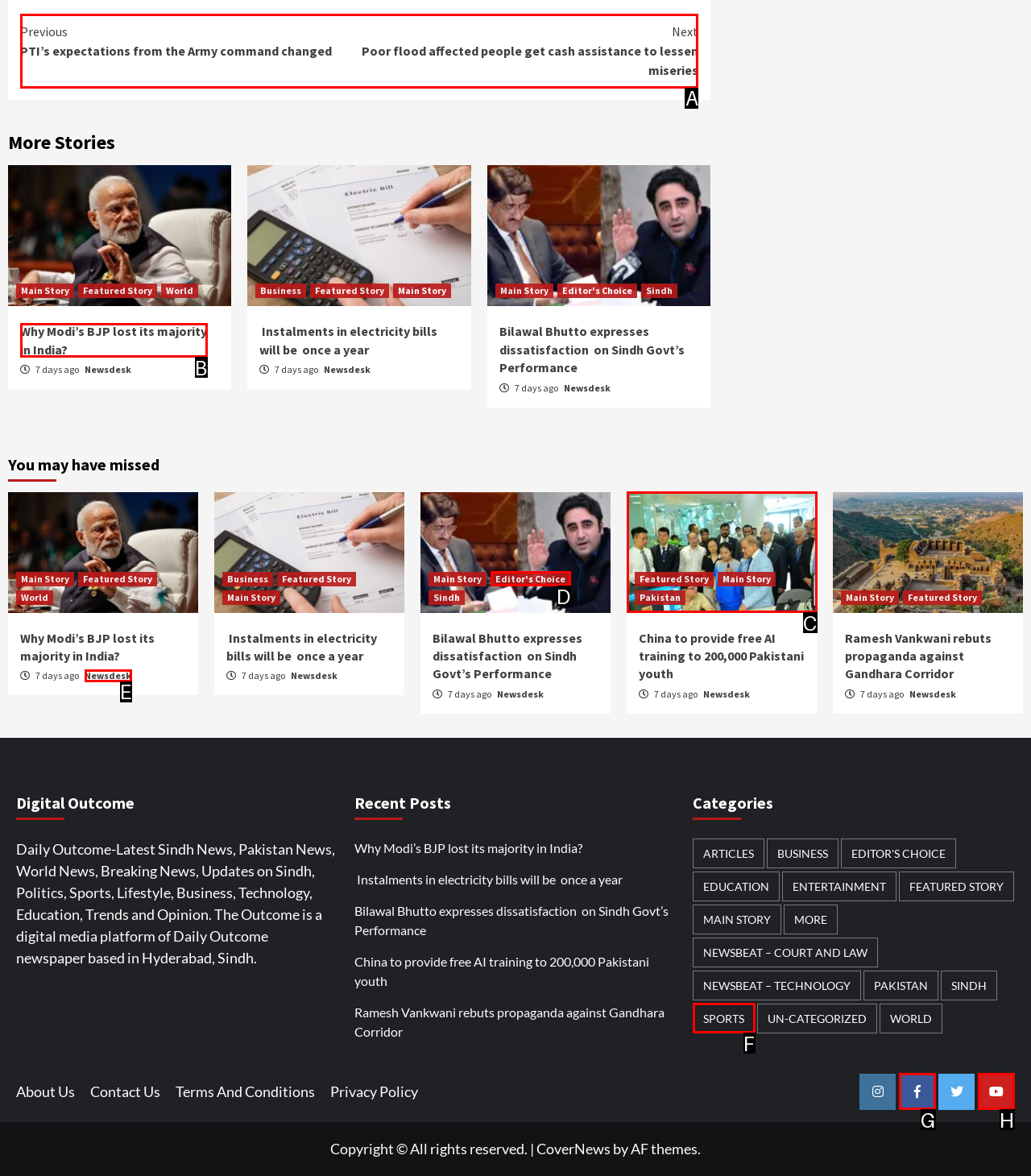Which HTML element should be clicked to fulfill the following task: Click on 'Continue Reading'?
Reply with the letter of the appropriate option from the choices given.

A